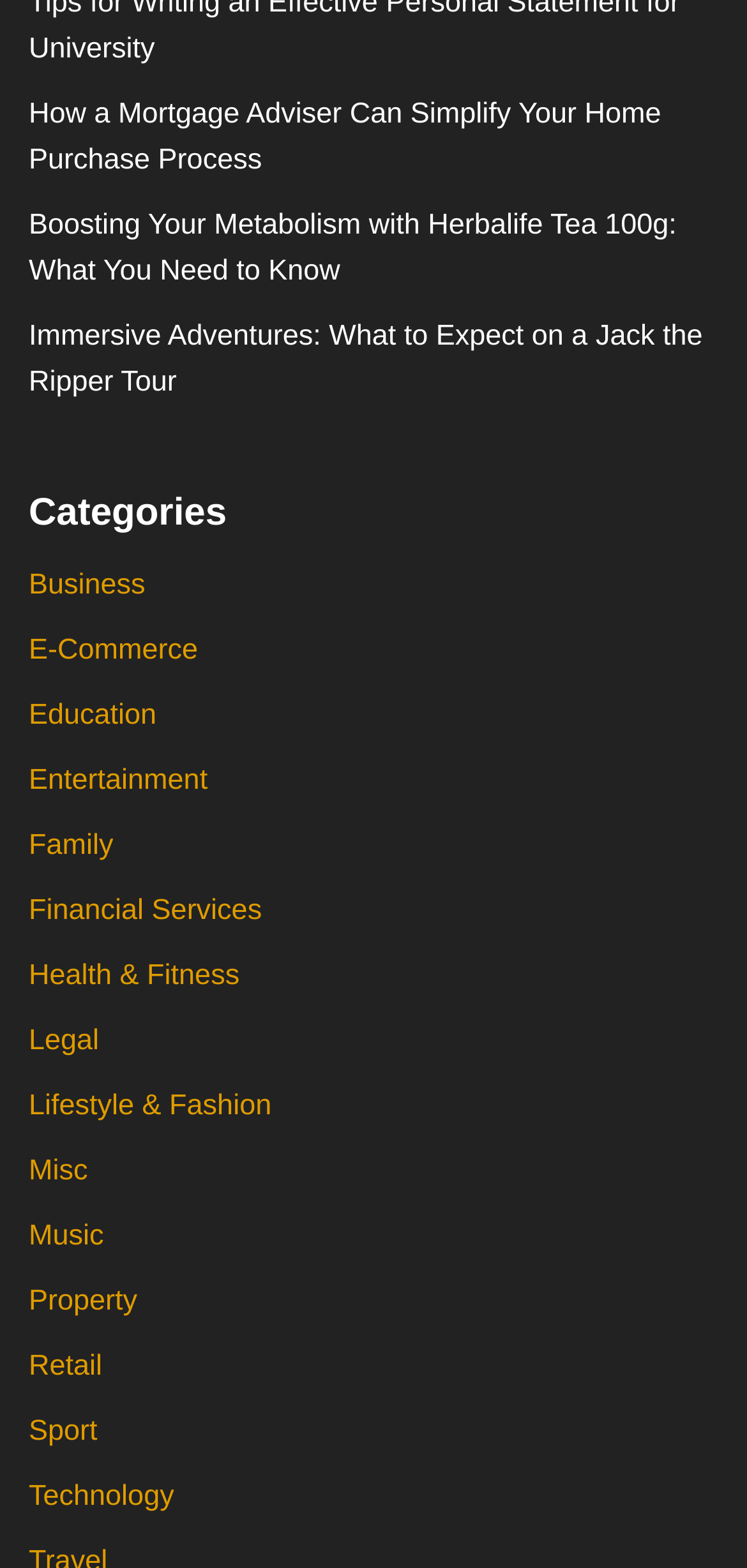Locate the bounding box for the described UI element: "Retail". Ensure the coordinates are four float numbers between 0 and 1, formatted as [left, top, right, bottom].

[0.038, 0.86, 0.137, 0.881]